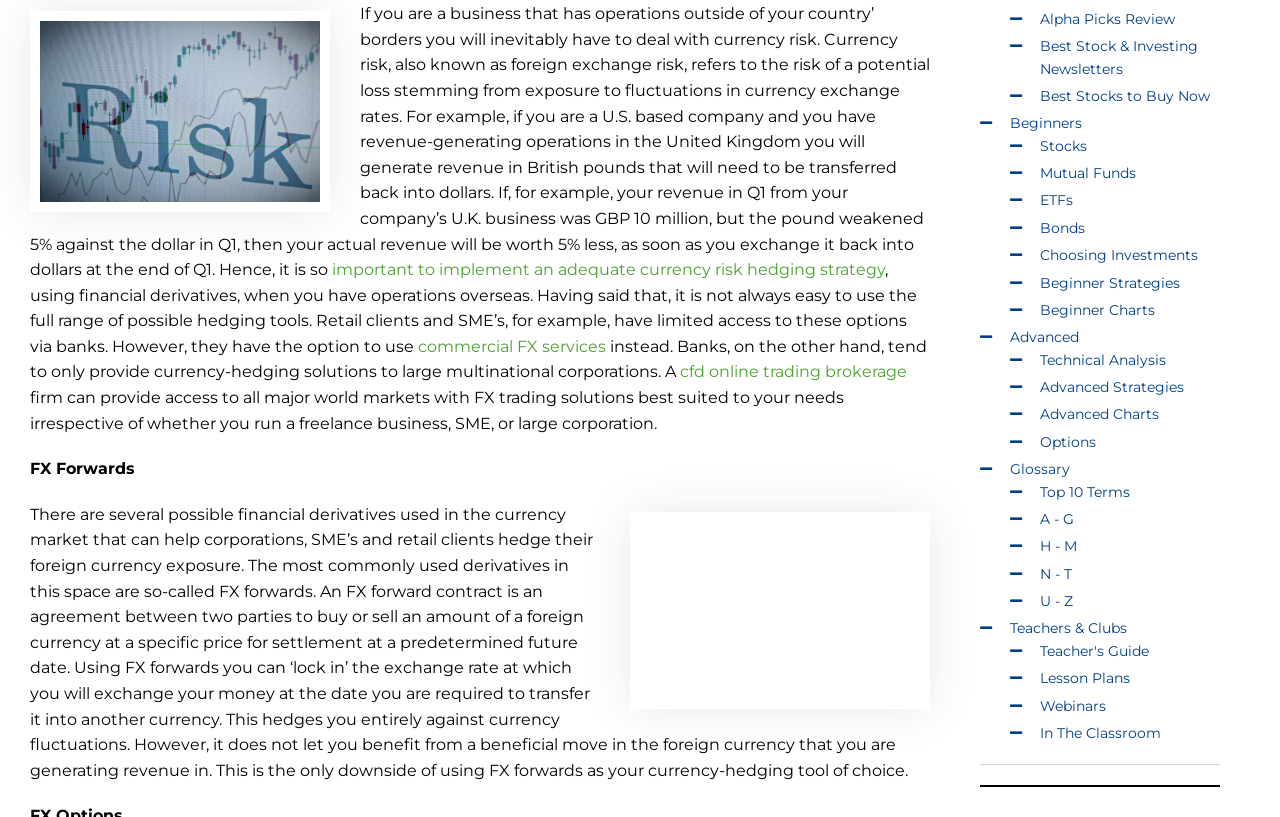What is the main topic of this webpage?
Please answer the question with a detailed response using the information from the screenshot.

Based on the content of the webpage, the main topic appears to be currency risk and hedging, with explanations of what currency risk is, how it affects businesses, and ways to hedge against it using financial derivatives such as FX forwards.